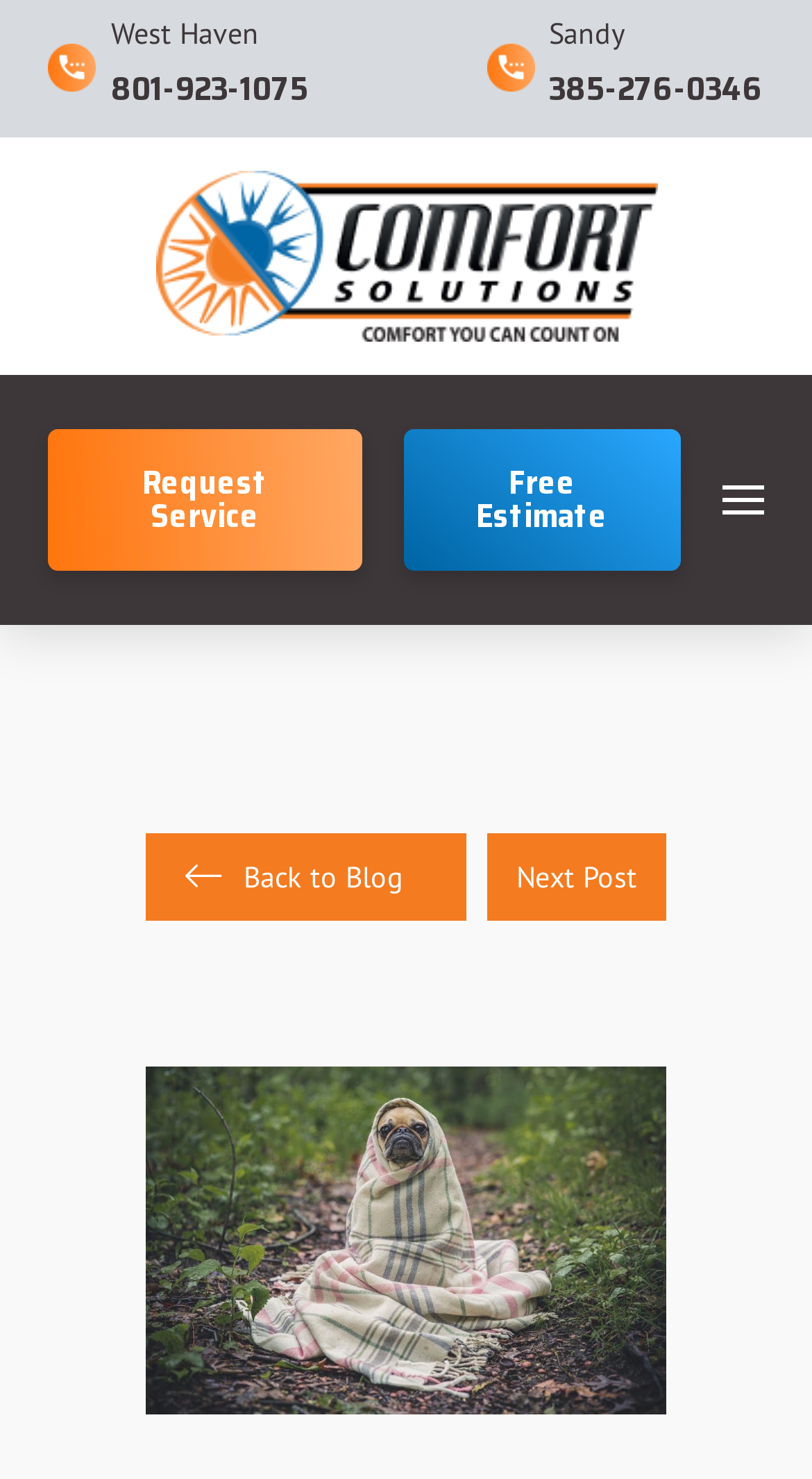Can you determine the bounding box coordinates of the area that needs to be clicked to fulfill the following instruction: "Click the 'Free Estimate' link"?

[0.496, 0.29, 0.839, 0.385]